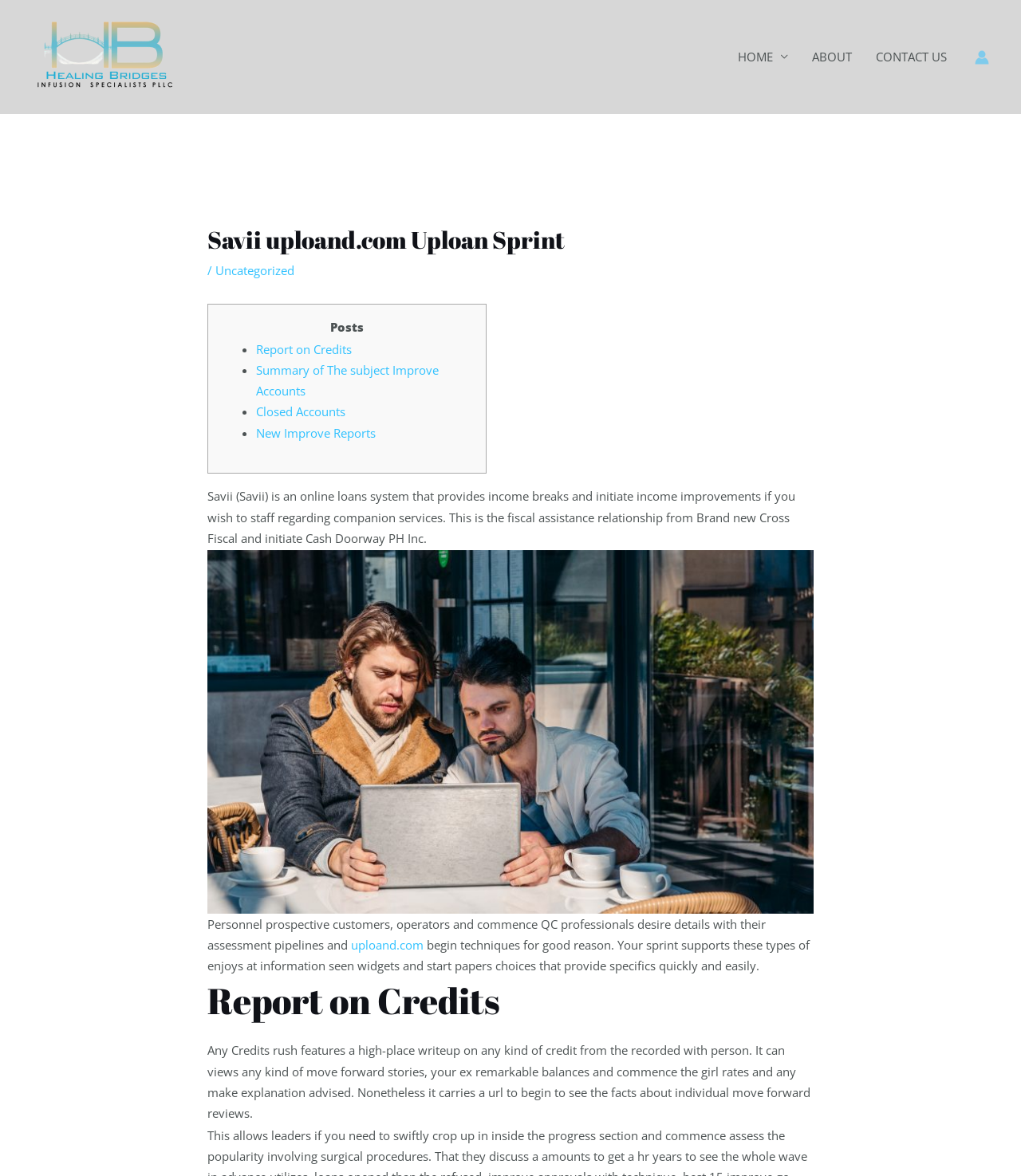Answer this question in one word or a short phrase: What is the relationship between Savii and Brand new Cross Fiscal and initiate Cash Doorway PH Inc.?

Fiscal assistance relationship